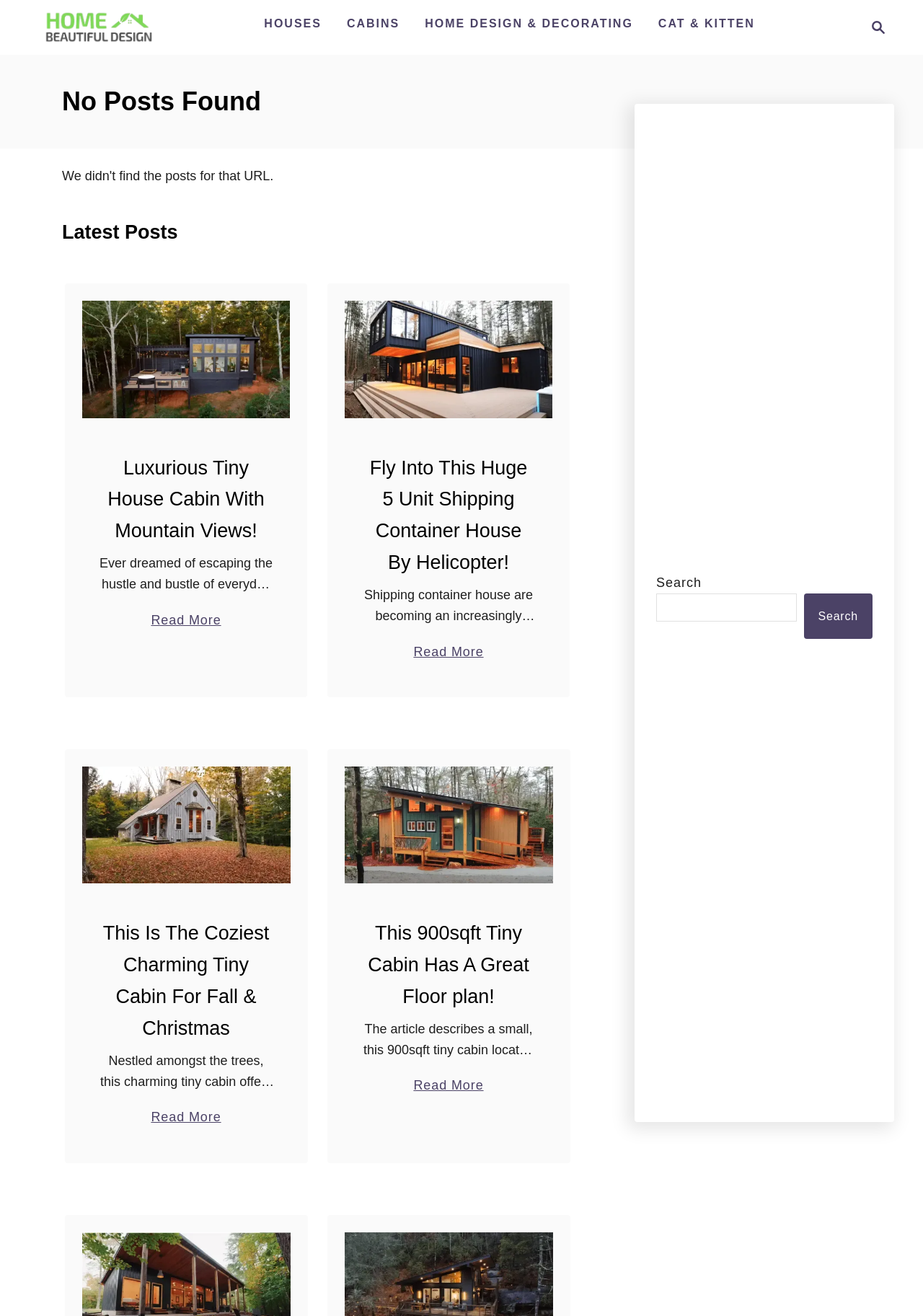Locate the primary heading on the webpage and return its text.

No Posts Found